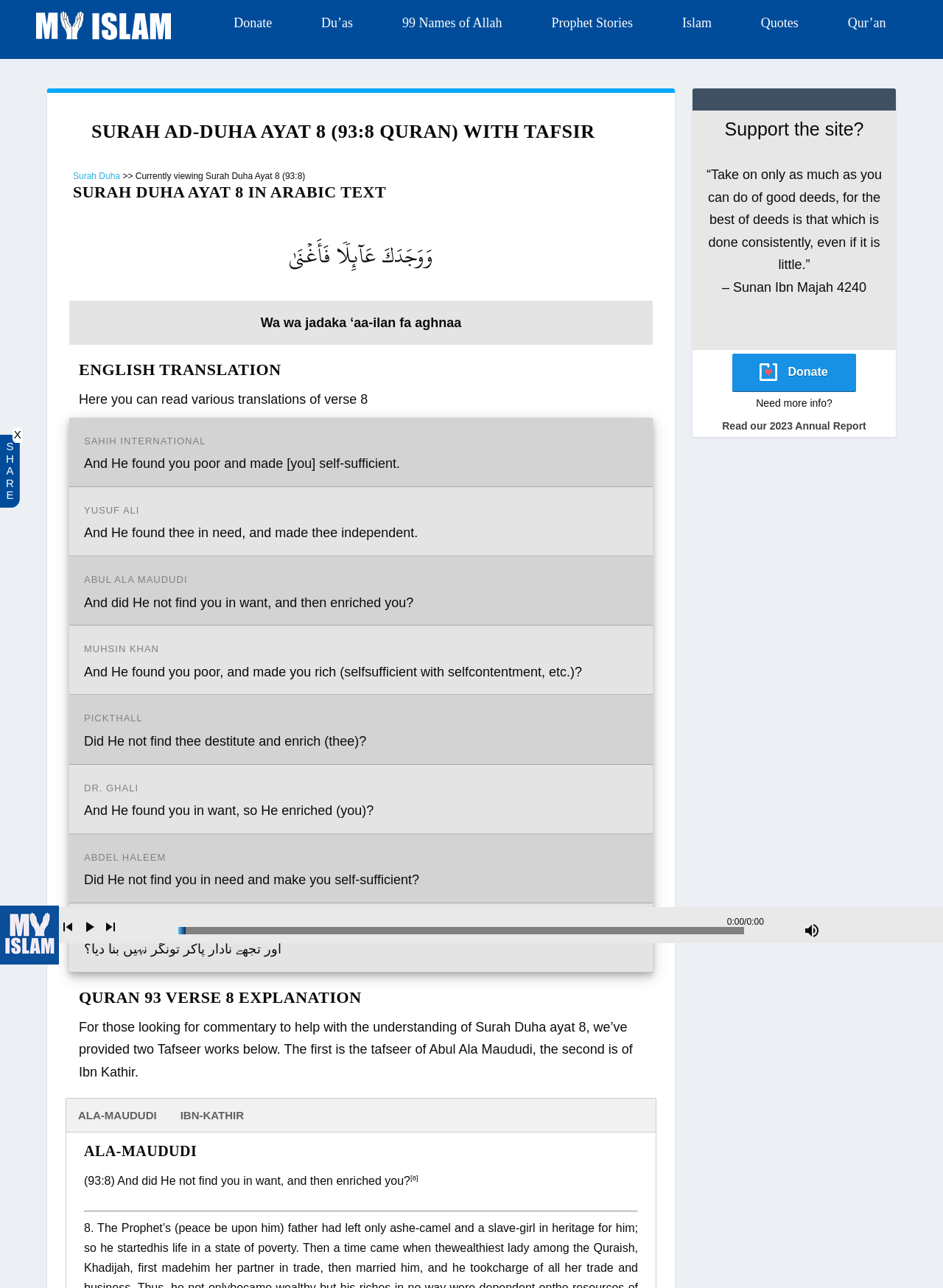Please specify the bounding box coordinates of the element that should be clicked to execute the given instruction: 'View the commentary of Ibn Kathir'. Ensure the coordinates are four float numbers between 0 and 1, expressed as [left, top, right, bottom].

[0.179, 0.853, 0.271, 0.879]